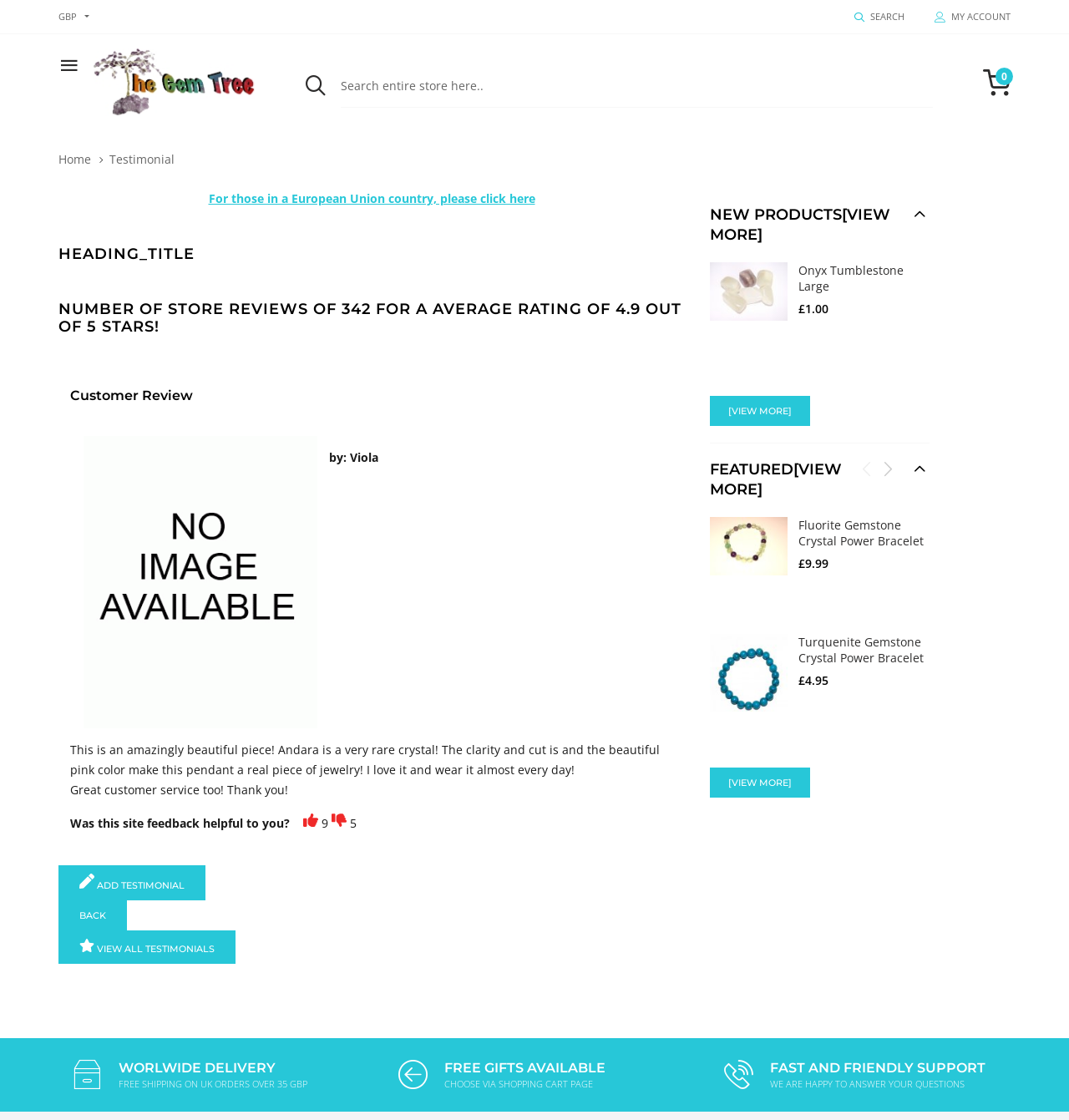Determine the bounding box coordinates for the clickable element to execute this instruction: "View Professional Templates". Provide the coordinates as four float numbers between 0 and 1, i.e., [left, top, right, bottom].

None